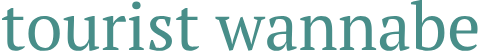Give a thorough caption of the image, focusing on all visible elements.

The image showcases the logo of "tourist wannabe," reflecting the blog's identity and theme. The design features a clean, contemporary font in a soft teal color, symbolizing a blend of wanderlust and casual exploration. This logo serves as a focal point for the site, inviting visitors to engage with content related to travel, culture, and personal experiences. It exemplifies the blog's mission to inspire and connect with fellow travel enthusiasts.